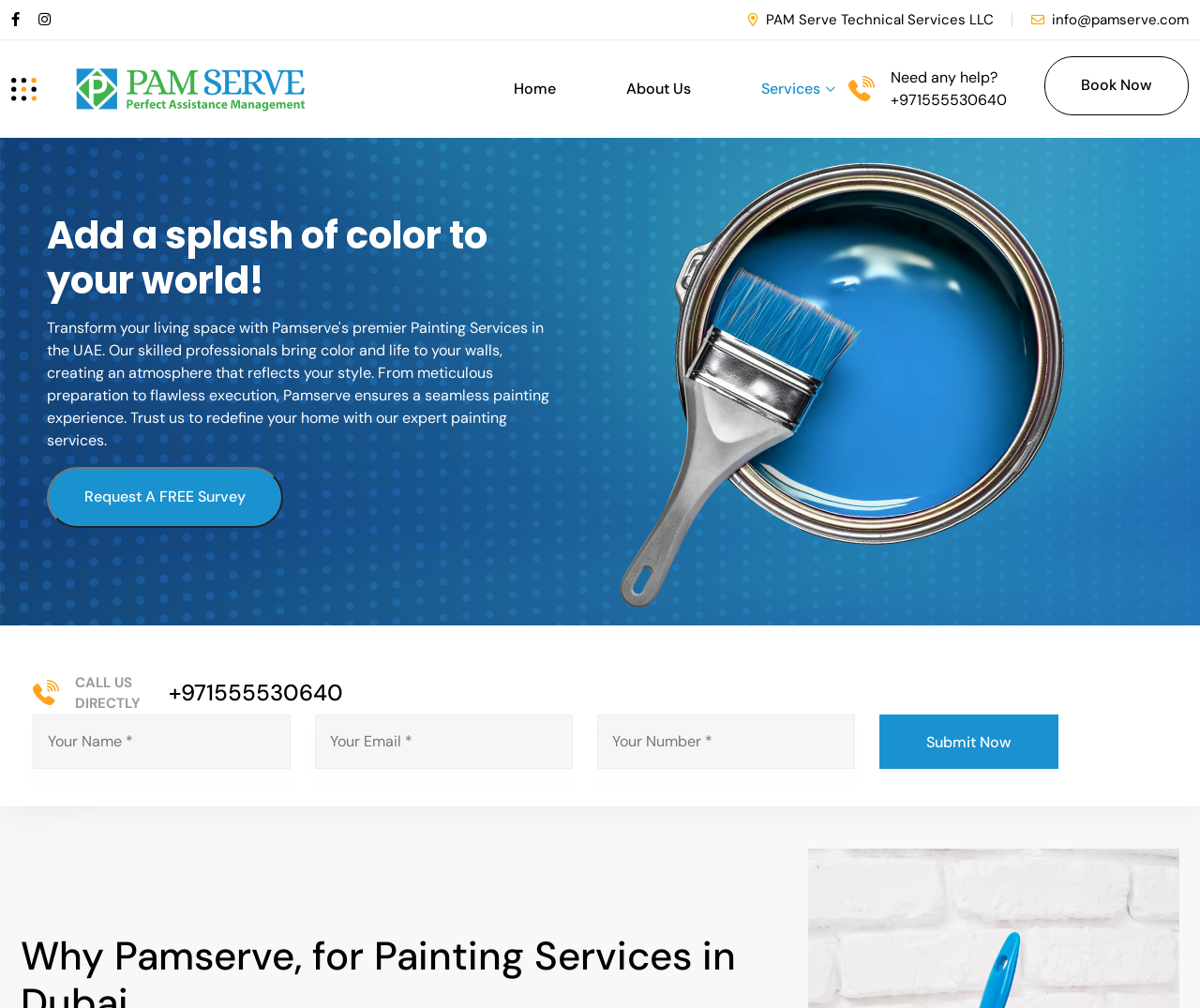Specify the bounding box coordinates of the area that needs to be clicked to achieve the following instruction: "Enter your name".

[0.027, 0.709, 0.242, 0.763]